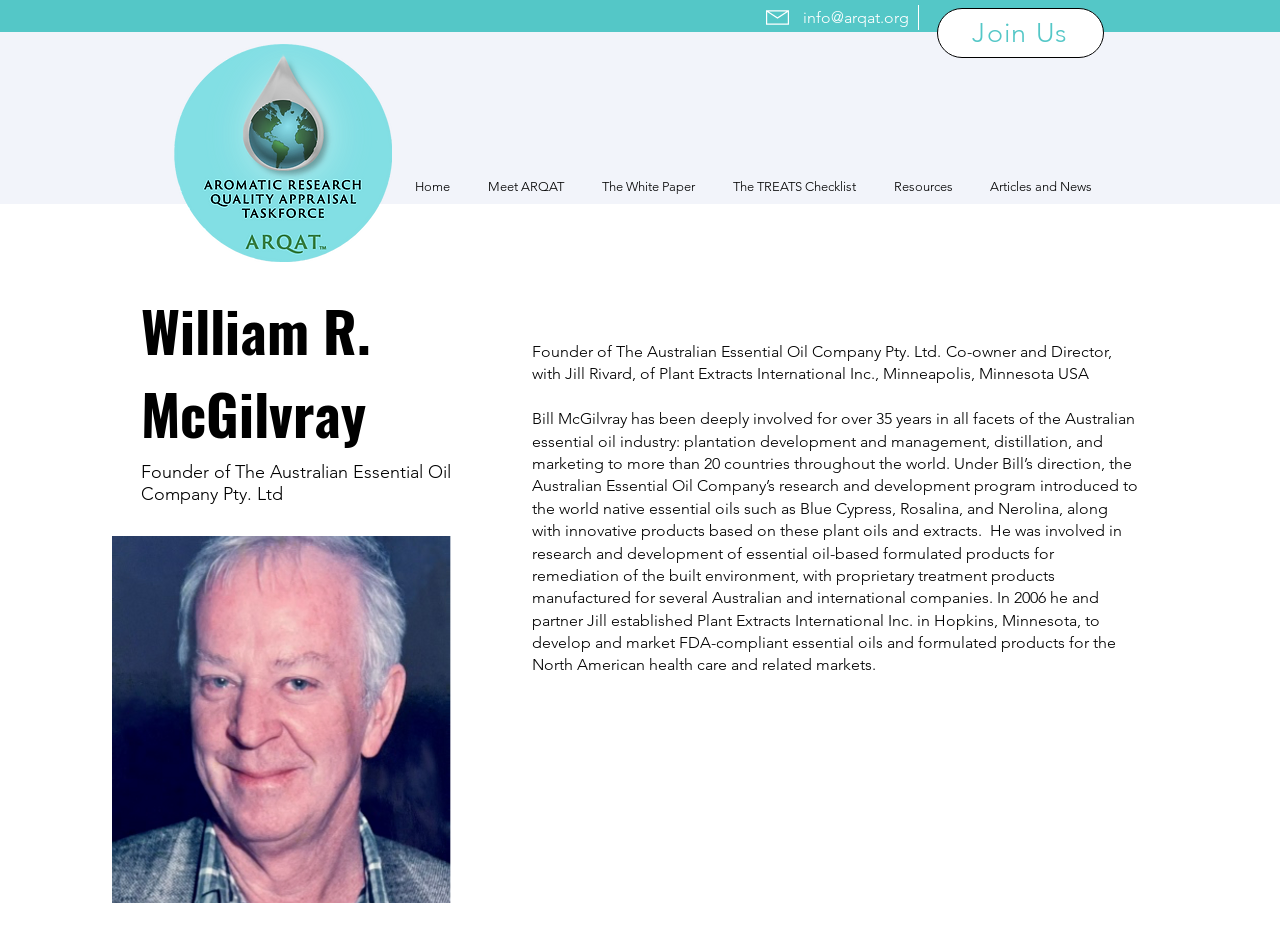What is the company founded by William R. McGilvray?
Answer briefly with a single word or phrase based on the image.

The Australian Essential Oil Company Pty. Ltd